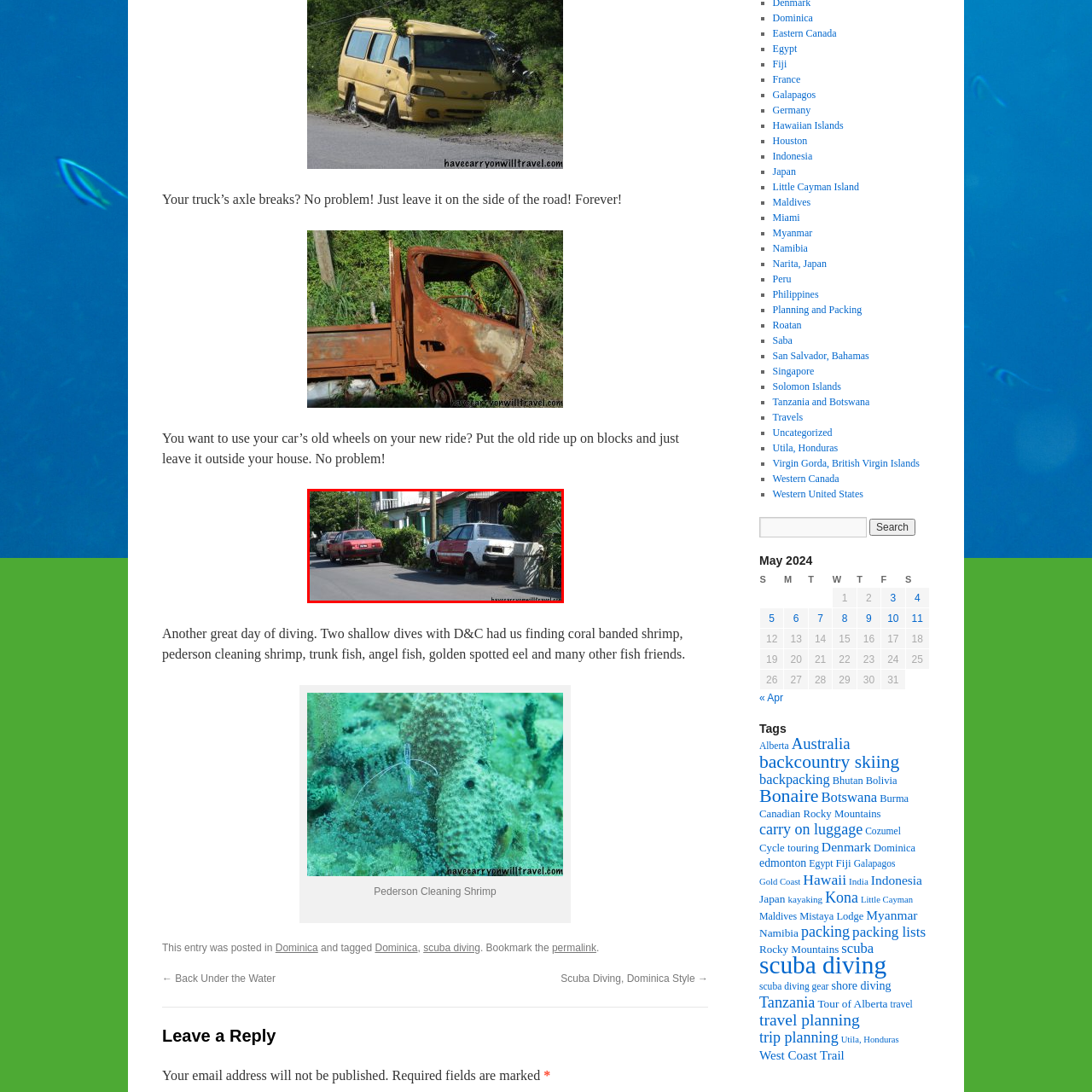What is the car on the right positioned on?
Focus on the red bounded area in the image and respond to the question with a concise word or phrase.

A concrete block